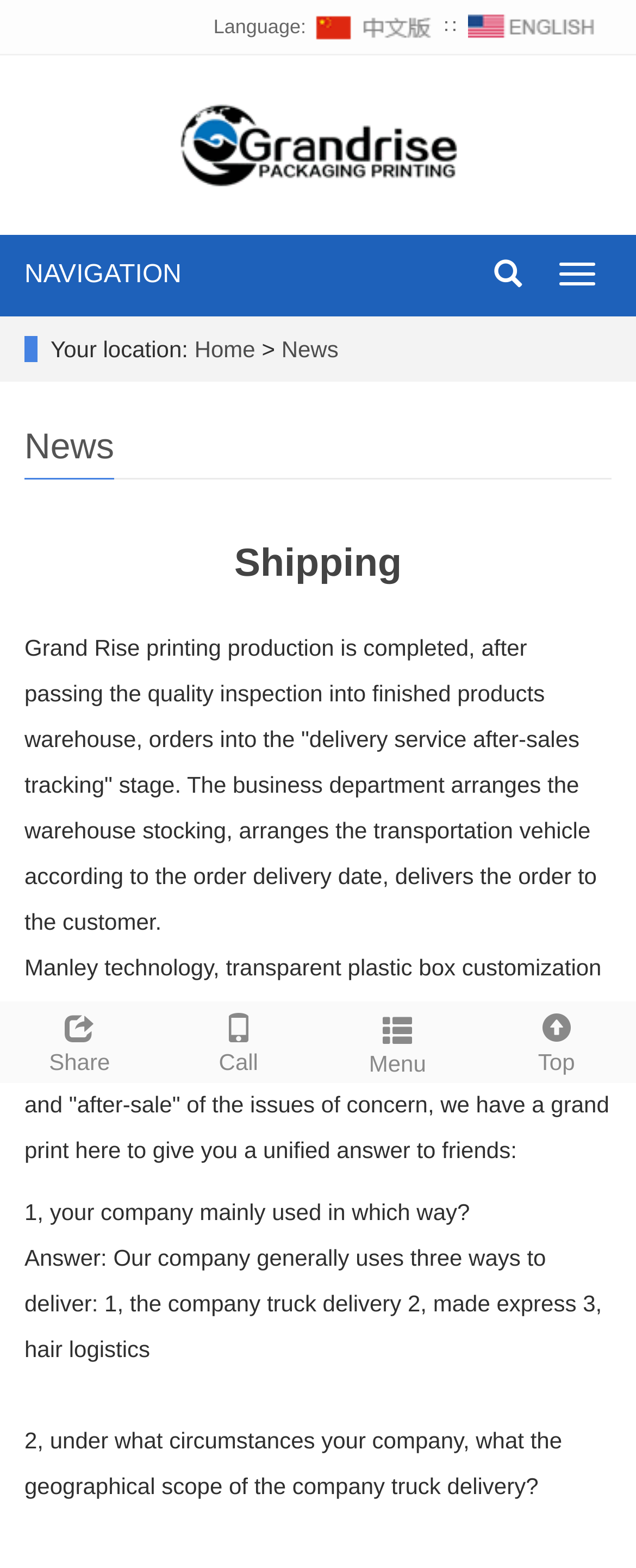Describe the webpage in detail, including text, images, and layout.

The webpage is about shipping, with a focus on the company's delivery and after-sales service. At the top, there is a language selection section with options for Chinese and English, accompanied by small flag icons. Below this, the company's name, "China Grand Rise Packing Printing Co.,LTD", is displayed prominently, along with a logo.

To the right of the company name, there is a navigation toggle button. Below this, there is a navigation menu with links to "Home" and "News", separated by a greater-than symbol. The "News" link is highlighted, indicating that it is the current page.

The main content of the page is divided into sections, with headings "News" and "Shipping" at the top. The "Shipping" section contains a detailed description of the company's delivery process, including the stages of production, quality inspection, and transportation. There are also questions and answers about the company's delivery methods, including the use of company trucks, express delivery, and logistics.

At the bottom of the page, there are links to "Share", "Call", and "Top", as well as a hidden menu button. The "Share" and "Call" links are positioned to the left, while the "Top" link is at the far right.